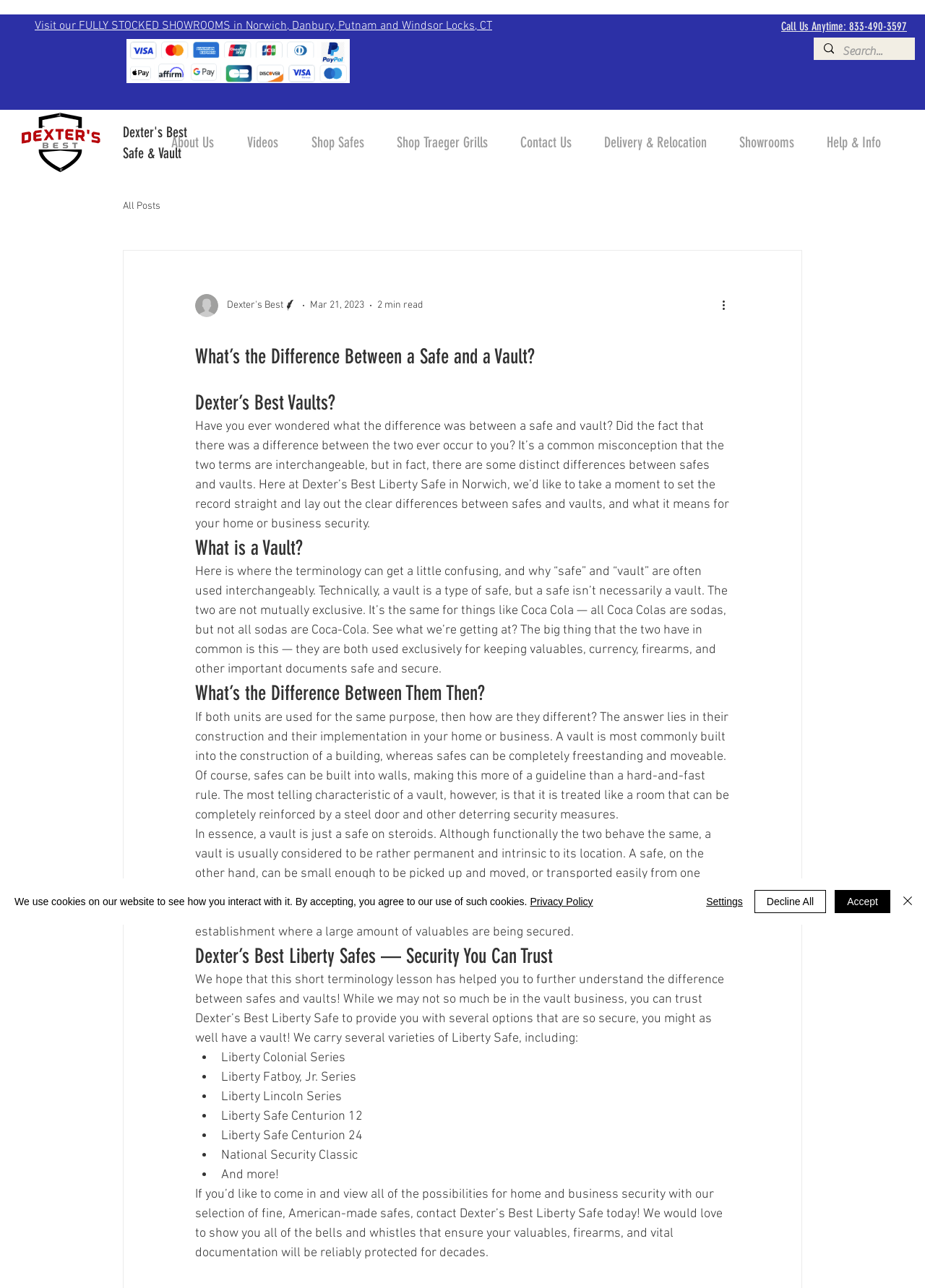What is the purpose of a safe or vault?
Using the information from the image, answer the question thoroughly.

According to the webpage, the purpose of a safe or vault is to keep valuables, currency, firearms, and other important documents safe and secure. This is mentioned in the section 'What is a Vault?' on the webpage.